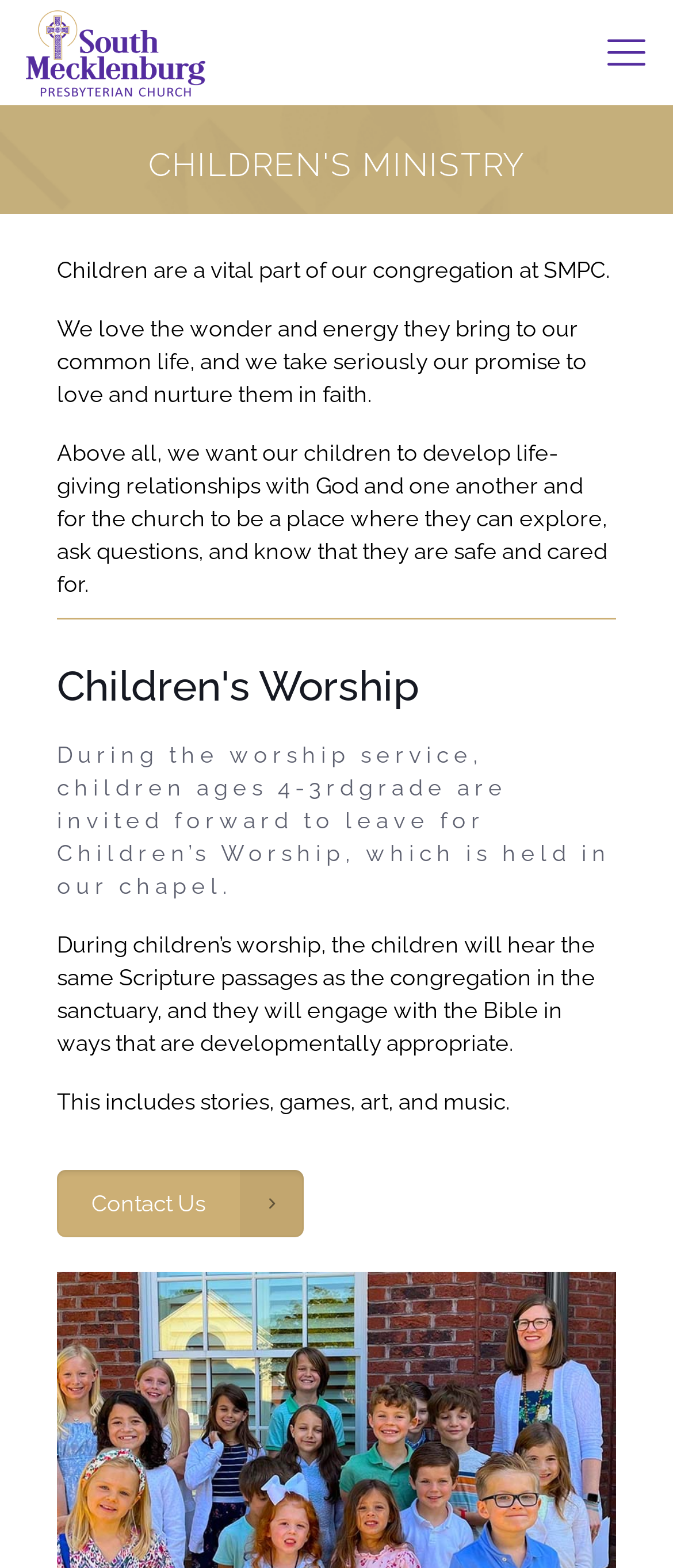What is the contact method provided?
Using the image, answer in one word or phrase.

Contact Us link